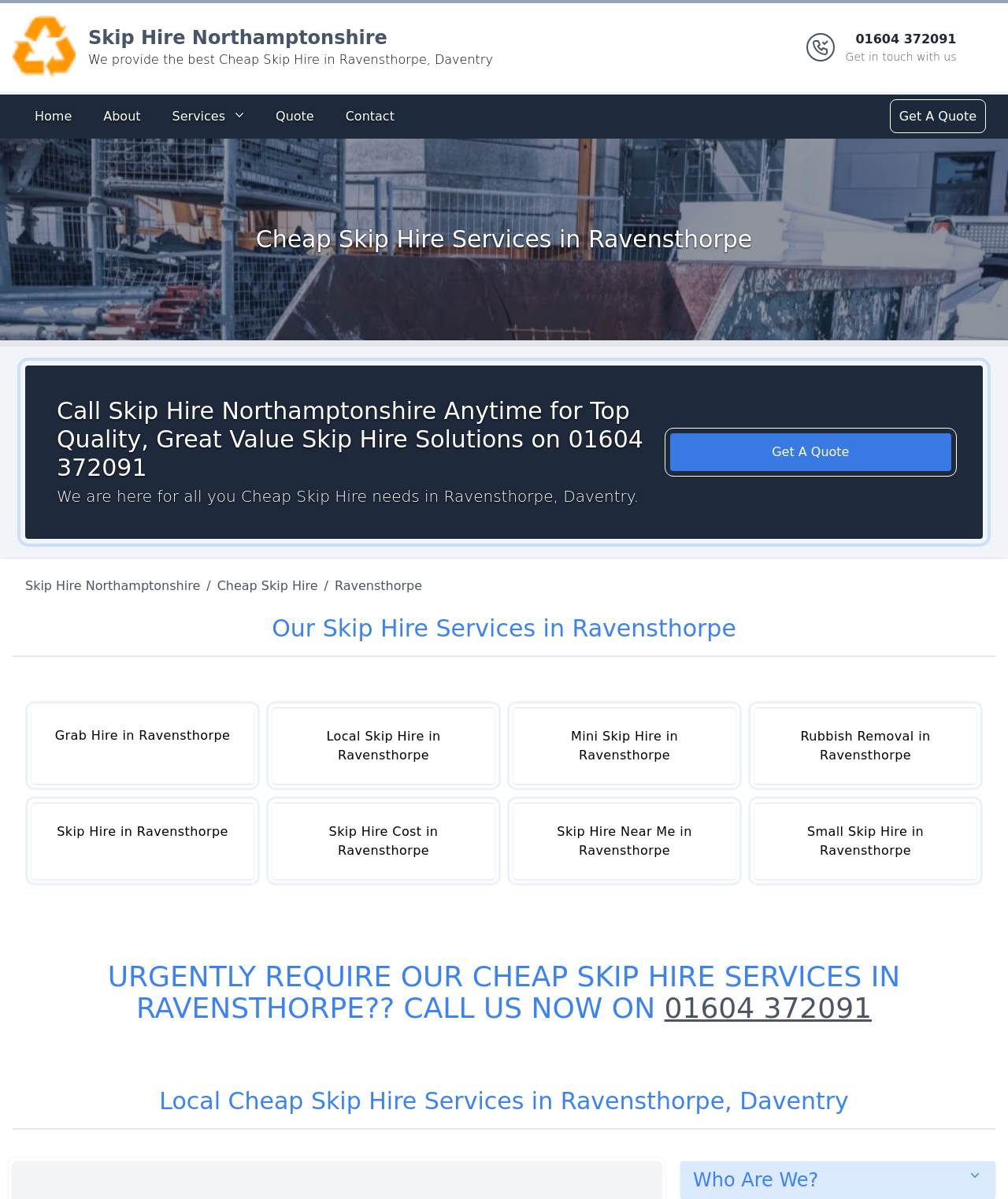Determine the bounding box coordinates for the clickable element to execute this instruction: "Click the Skip Hire Northamptonshire logo". Provide the coordinates as four float numbers between 0 and 1, i.e., [left, top, right, bottom].

[0.012, 0.013, 0.075, 0.066]